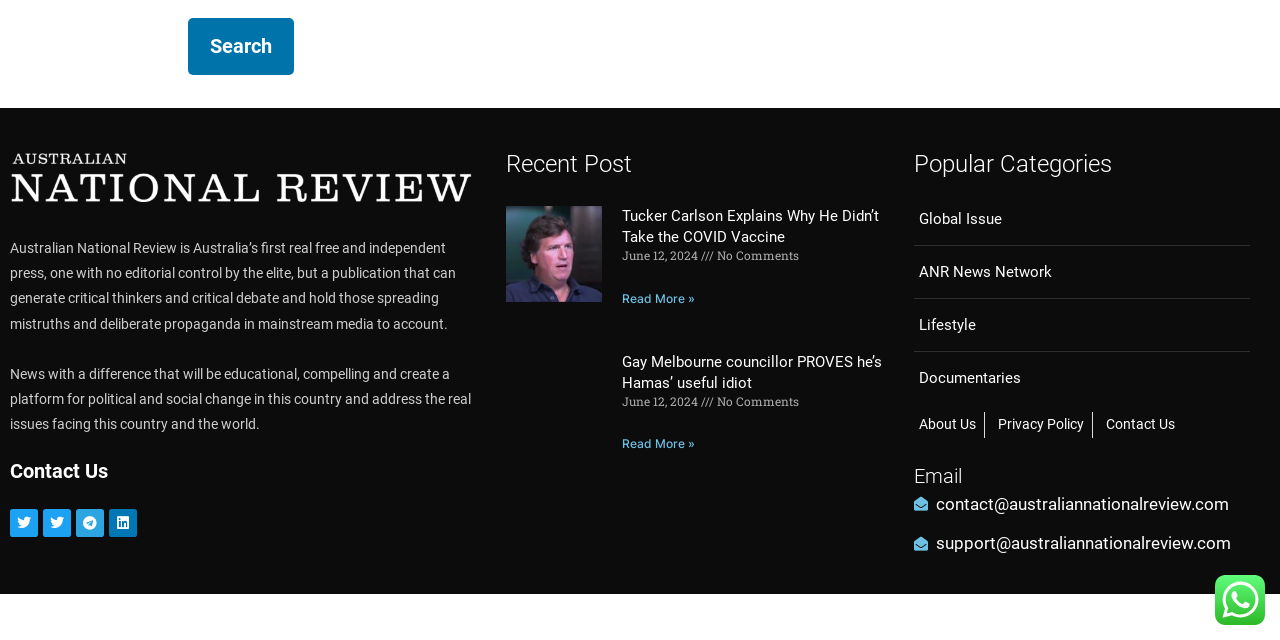Identify the bounding box of the UI element that matches this description: "parent_node: Search for: value="Search"".

[0.147, 0.029, 0.23, 0.118]